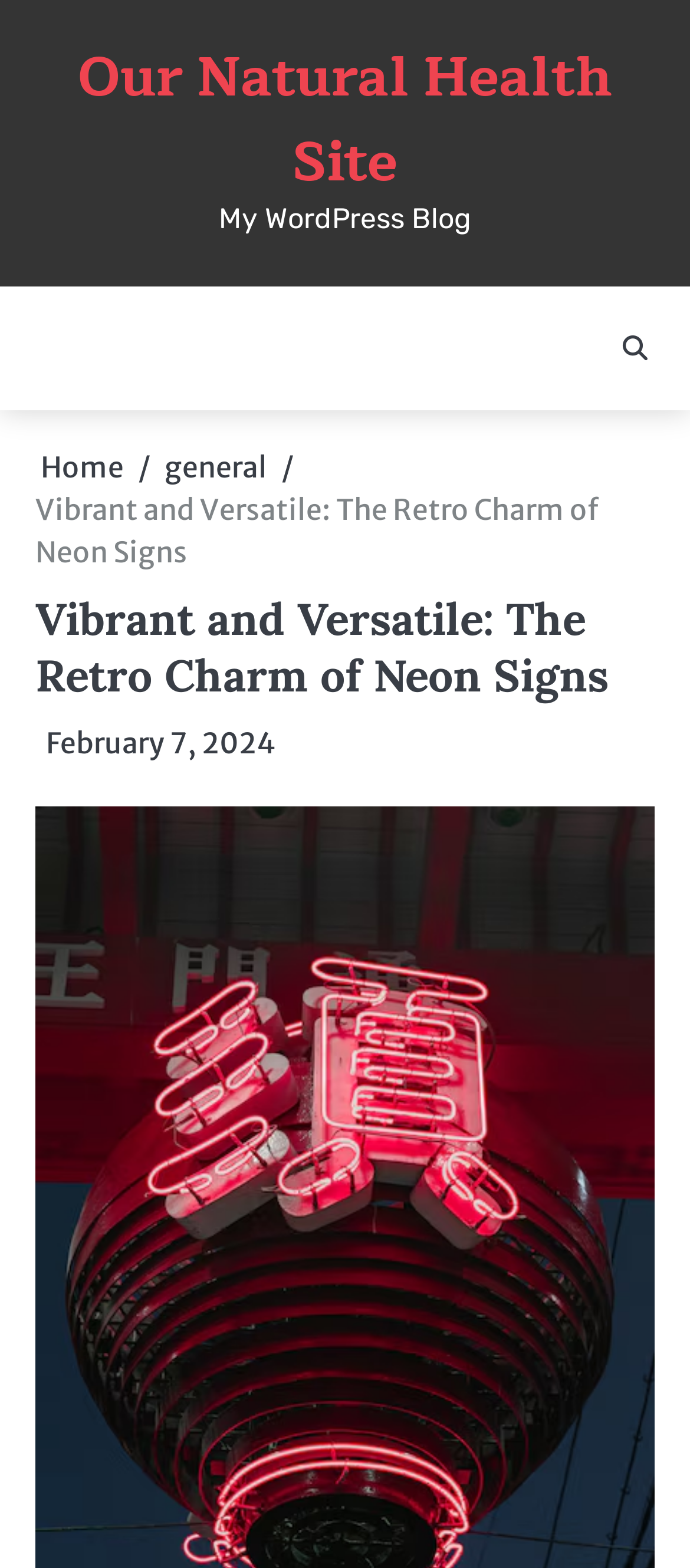Give the bounding box coordinates for the element described by: "February 7, 2024".

[0.051, 0.463, 0.4, 0.485]